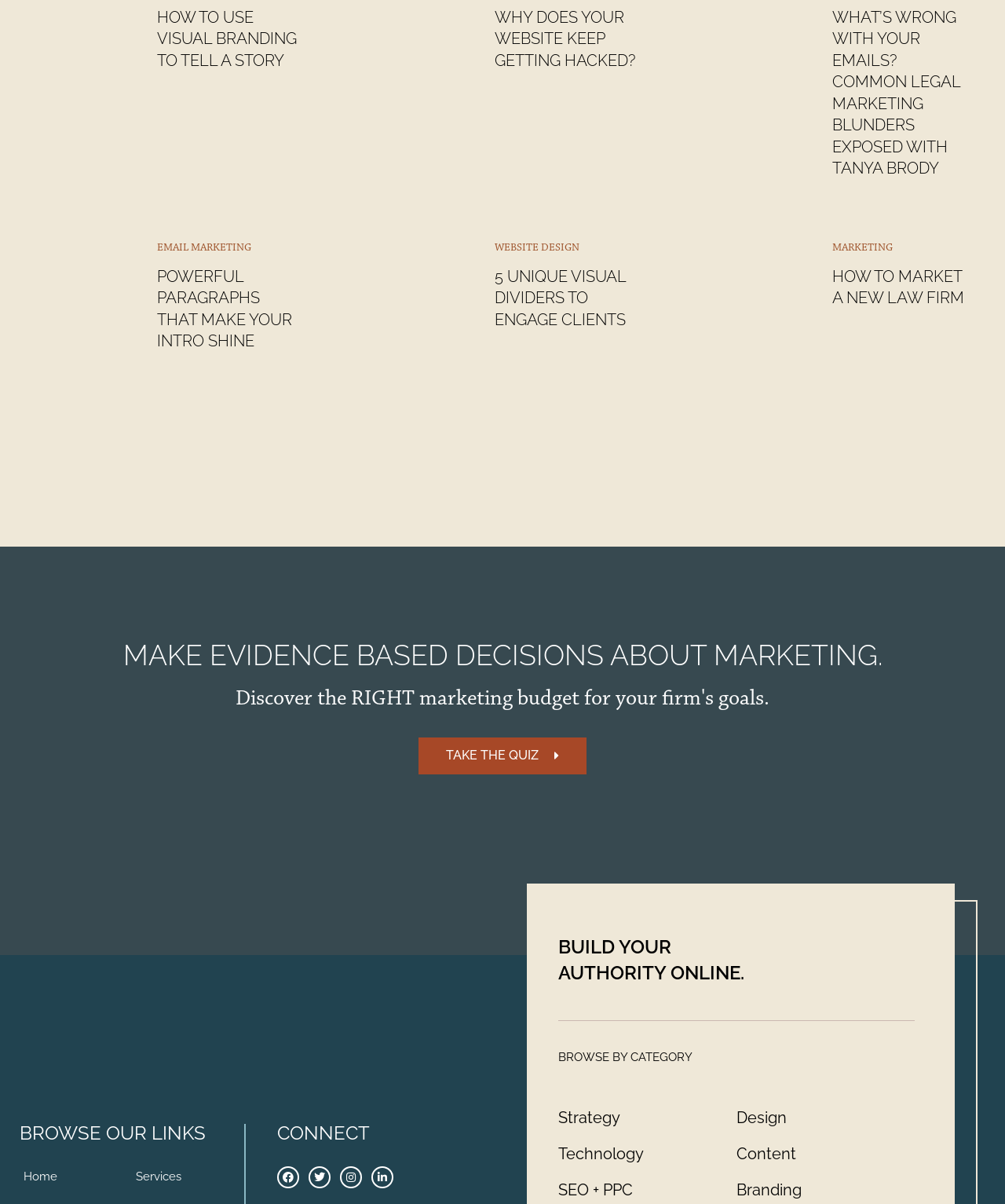Determine the bounding box coordinates (top-left x, top-left y, bottom-right x, bottom-right y) of the UI element described in the following text: aria-label="Footer Logo"

[0.02, 0.845, 0.254, 0.885]